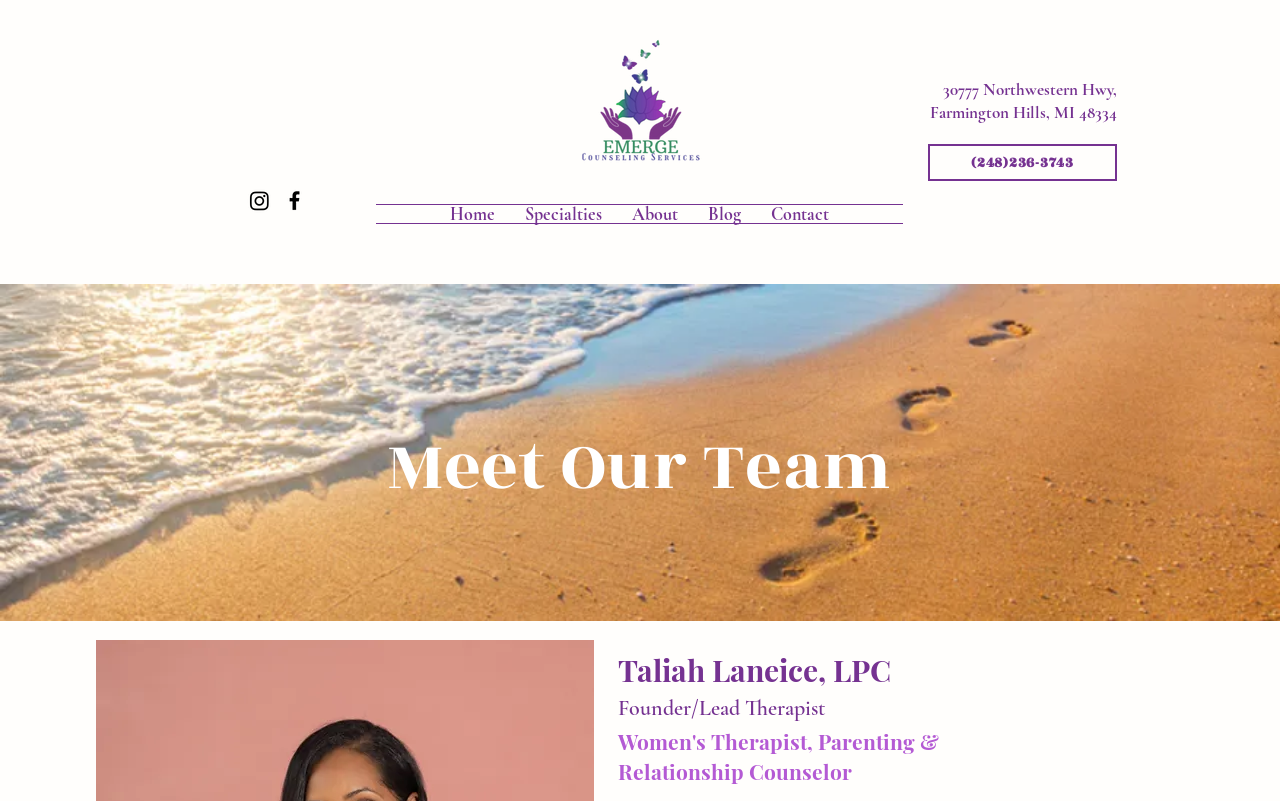Highlight the bounding box coordinates of the element that should be clicked to carry out the following instruction: "Call the office". The coordinates must be given as four float numbers ranging from 0 to 1, i.e., [left, top, right, bottom].

[0.725, 0.18, 0.873, 0.226]